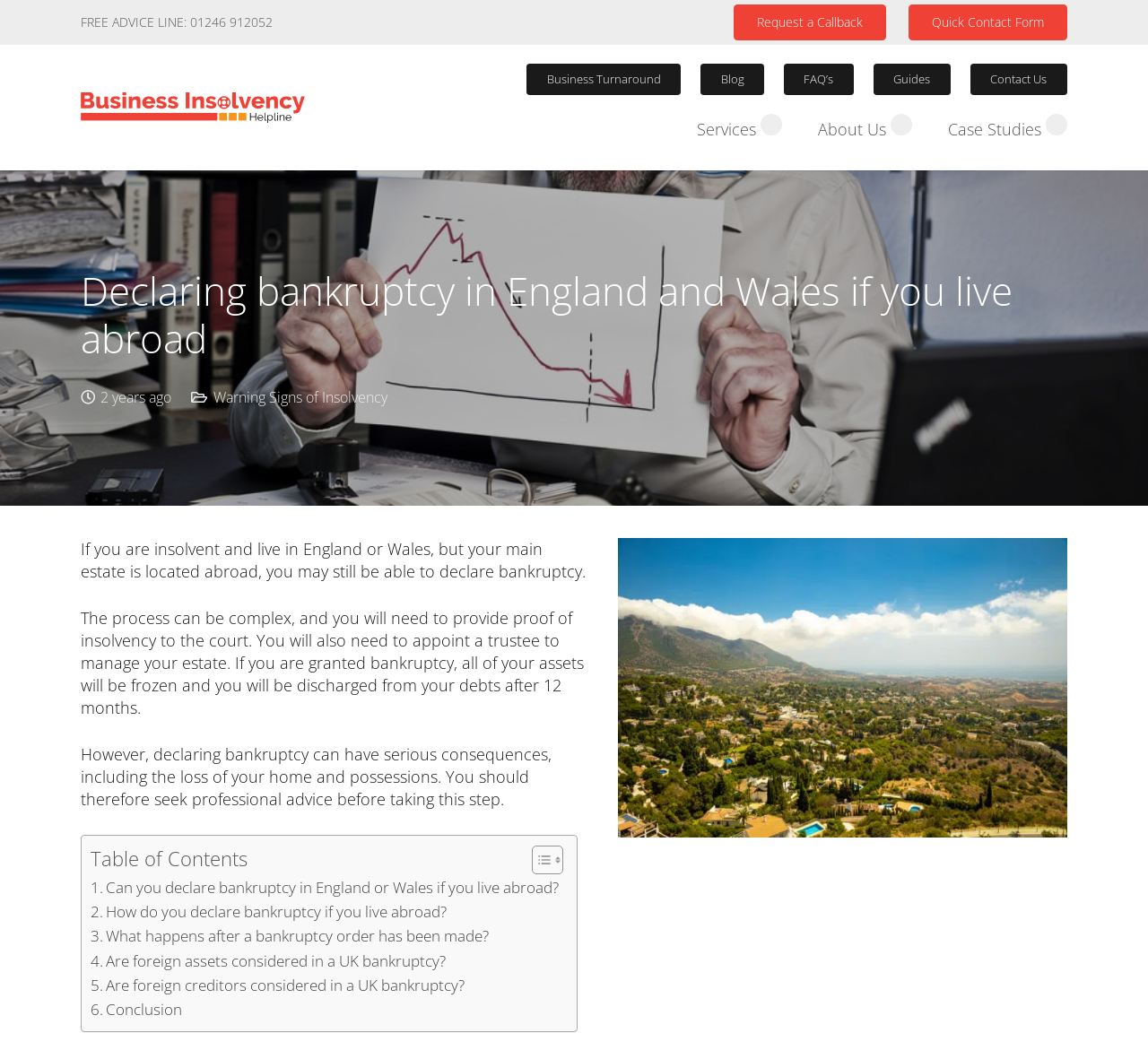Given the content of the image, can you provide a detailed answer to the question?
How long does it take to be discharged from debts after being granted bankruptcy?

I found the answer by reading the text, which states 'If you are granted bankruptcy, all of your assets will be frozen and you will be discharged from your debts after 12 months'.